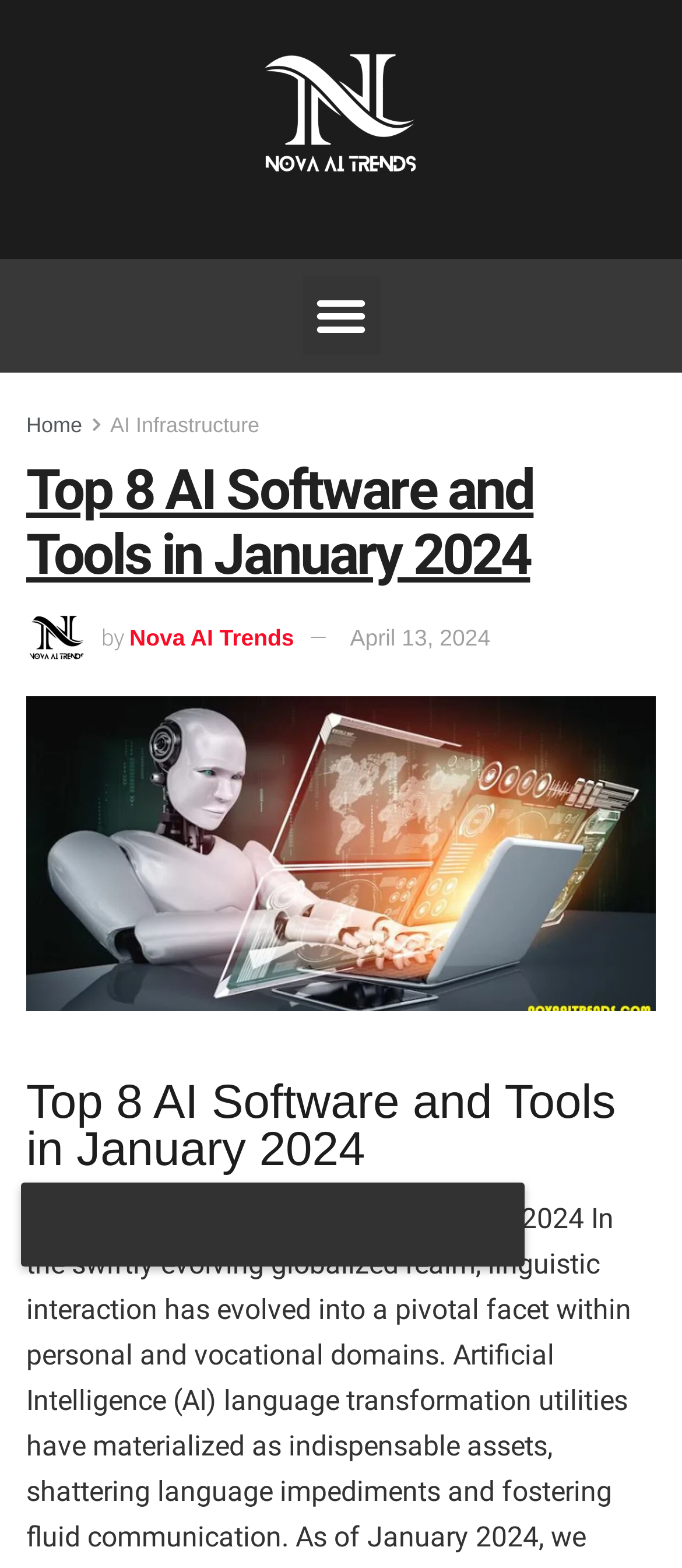Please extract the webpage's main title and generate its text content.

Top 8 AI Software and Tools in January 2024